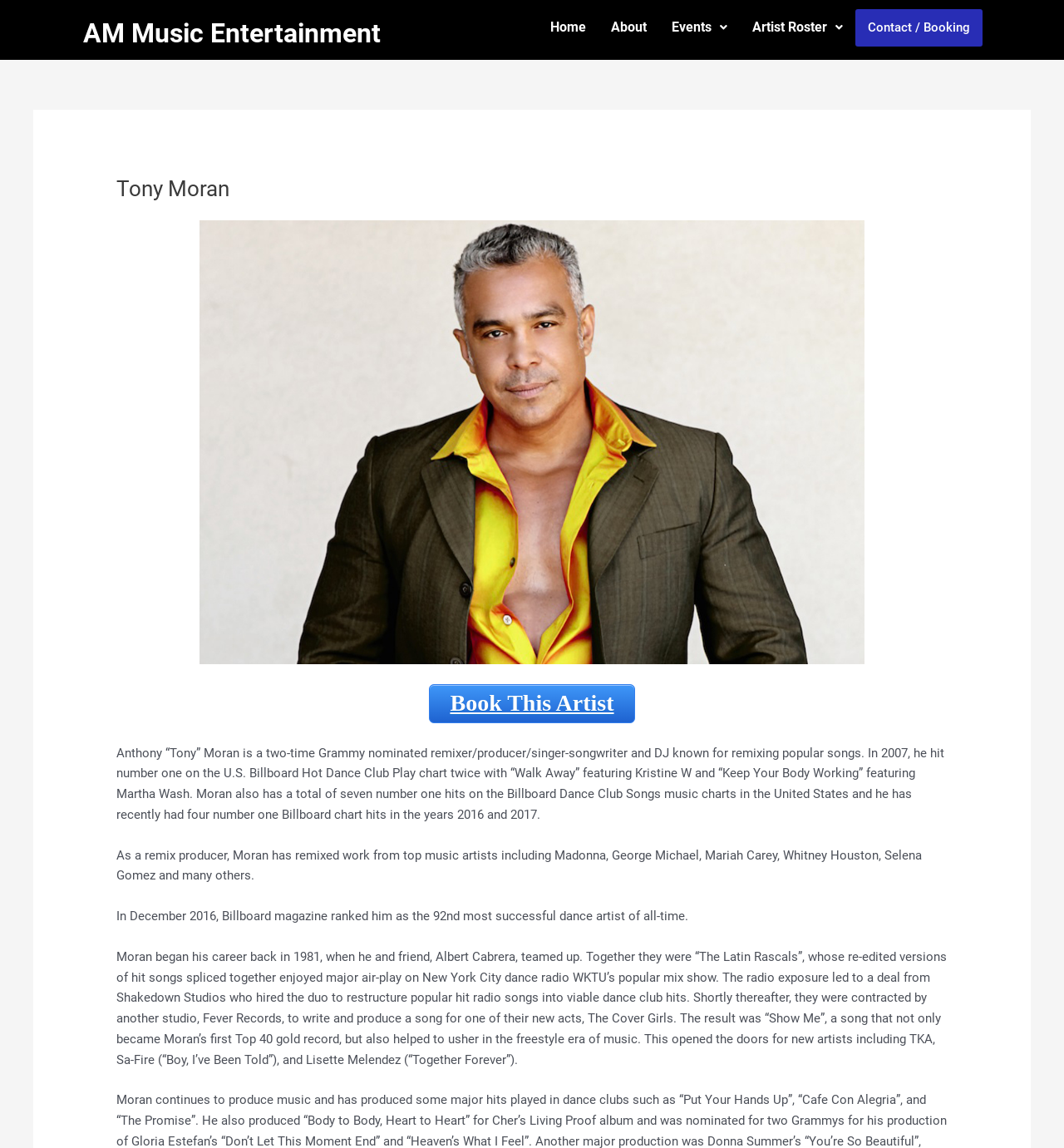What is the name of the artist?
Give a comprehensive and detailed explanation for the question.

I found the answer by looking at the heading element with the text 'Tony Moran' and also the link element with the same text, which suggests that Tony Moran is the name of the artist being featured on this webpage.